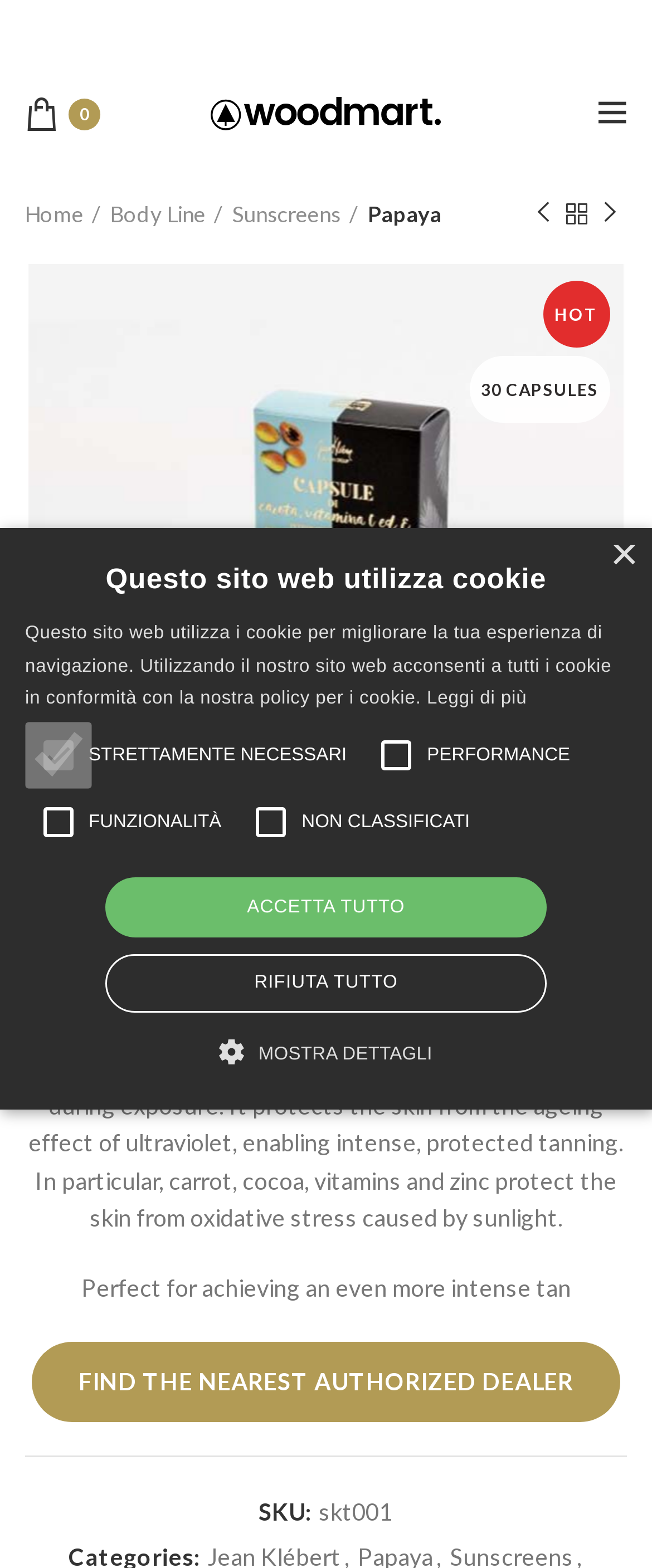Give a detailed account of the webpage's layout and content.

This webpage is about a product called "Solar Supplement, Carrot Capsule, Vitamin C and E" from Baldan Beauty Shop. At the top left, there is a logo of Baldan Beauty Shop, and next to it, there are several links to navigate to different sections of the website, including "Home", "Body Line", "Sunscreens", and "Papaya". 

On the top right, there are social media links and a search icon. Below the navigation links, there is a large image of the product, which can be enlarged by clicking on it. 

The product description is located below the image, stating that the supplement is designed to be taken once a day, starting a week before sun exposure and continuing during exposure, to protect the skin from the ageing effect of ultraviolet. It also mentions that the supplement enables intense, protected tanning and protects the skin from oxidative stress caused by sunlight.

There are several calls-to-action on the page, including "FIND THE NEAREST AUTHORIZED DEALER" and "ACCETTA TUTTO" (Accept All) and "RIFIUTA TUTTO" (Reject All) buttons related to cookie policy. The product's SKU number is also displayed at the bottom of the page. 

Additionally, there is a notification alert at the bottom of the page, which can be closed by clicking on the "Close" button. The alert informs users that the website uses cookies to improve their browsing experience and provides a link to learn more about the cookie policy.